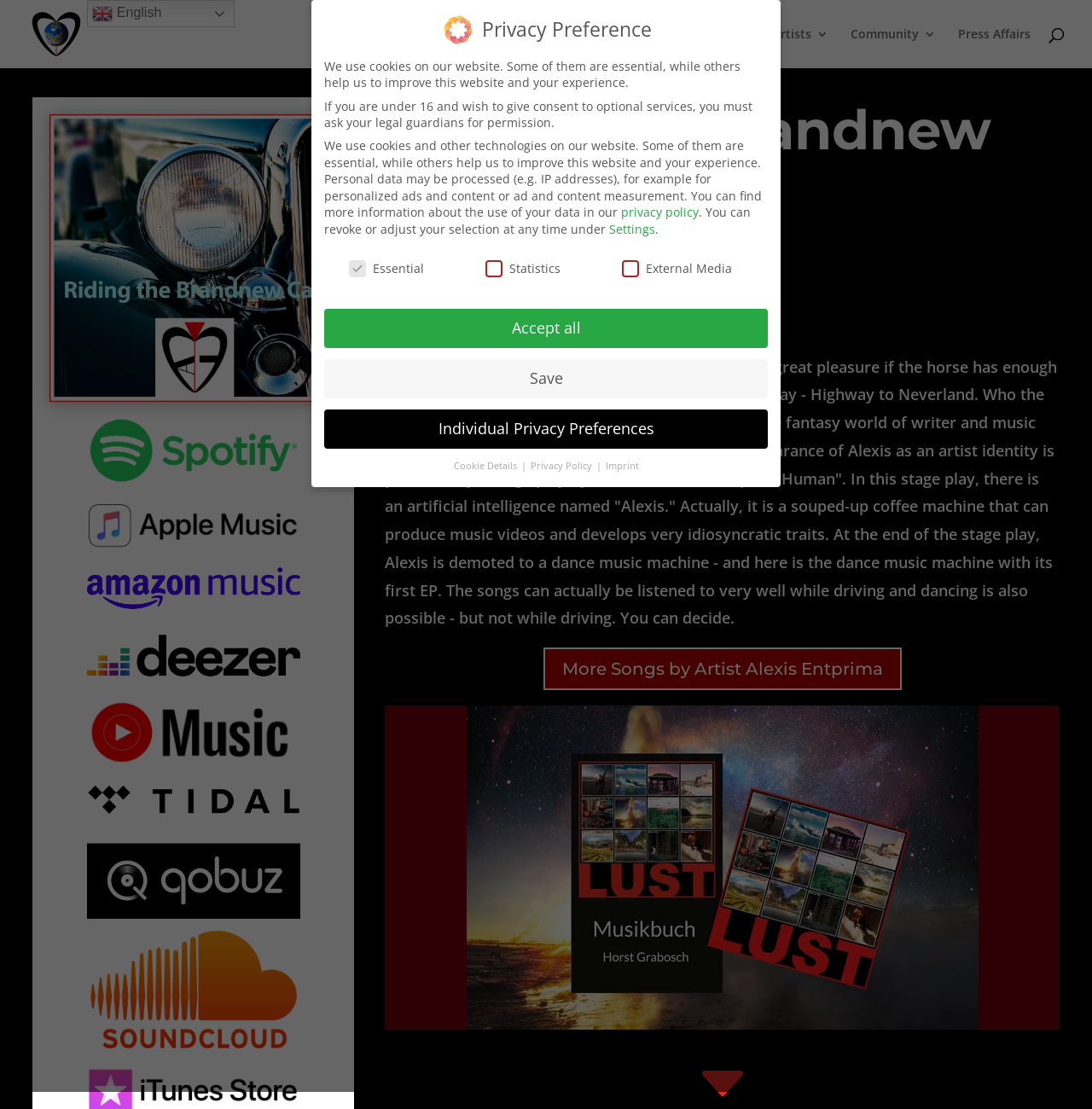Provide a single word or phrase answer to the question: 
How many contact options are mentioned?

2